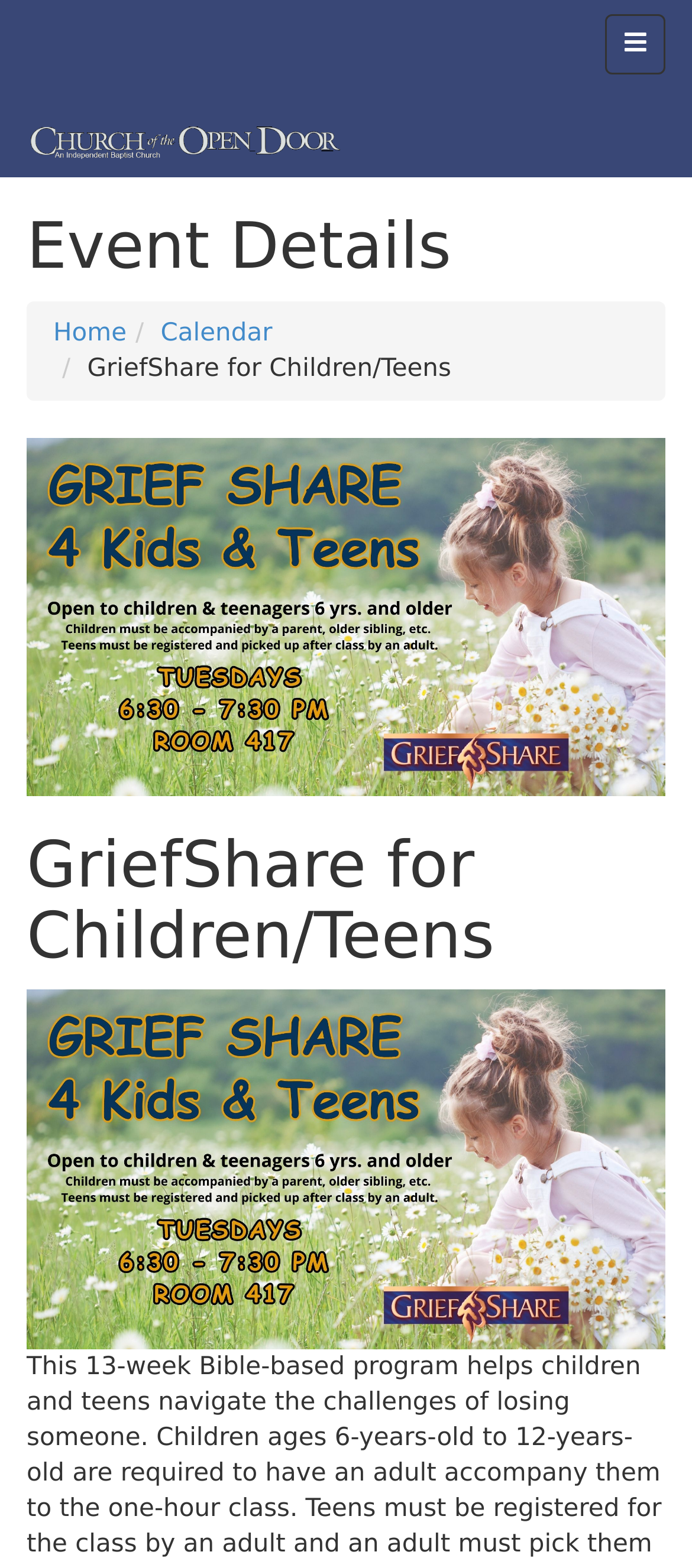What type of image is displayed on the webpage?
Please ensure your answer to the question is detailed and covers all necessary aspects.

The webpage has an image with the alt text 'Grief_Share_For_ChildrenTeens_Slide__2.jpg', suggesting that the image displayed on the webpage is a slide image related to the GriefShare program.